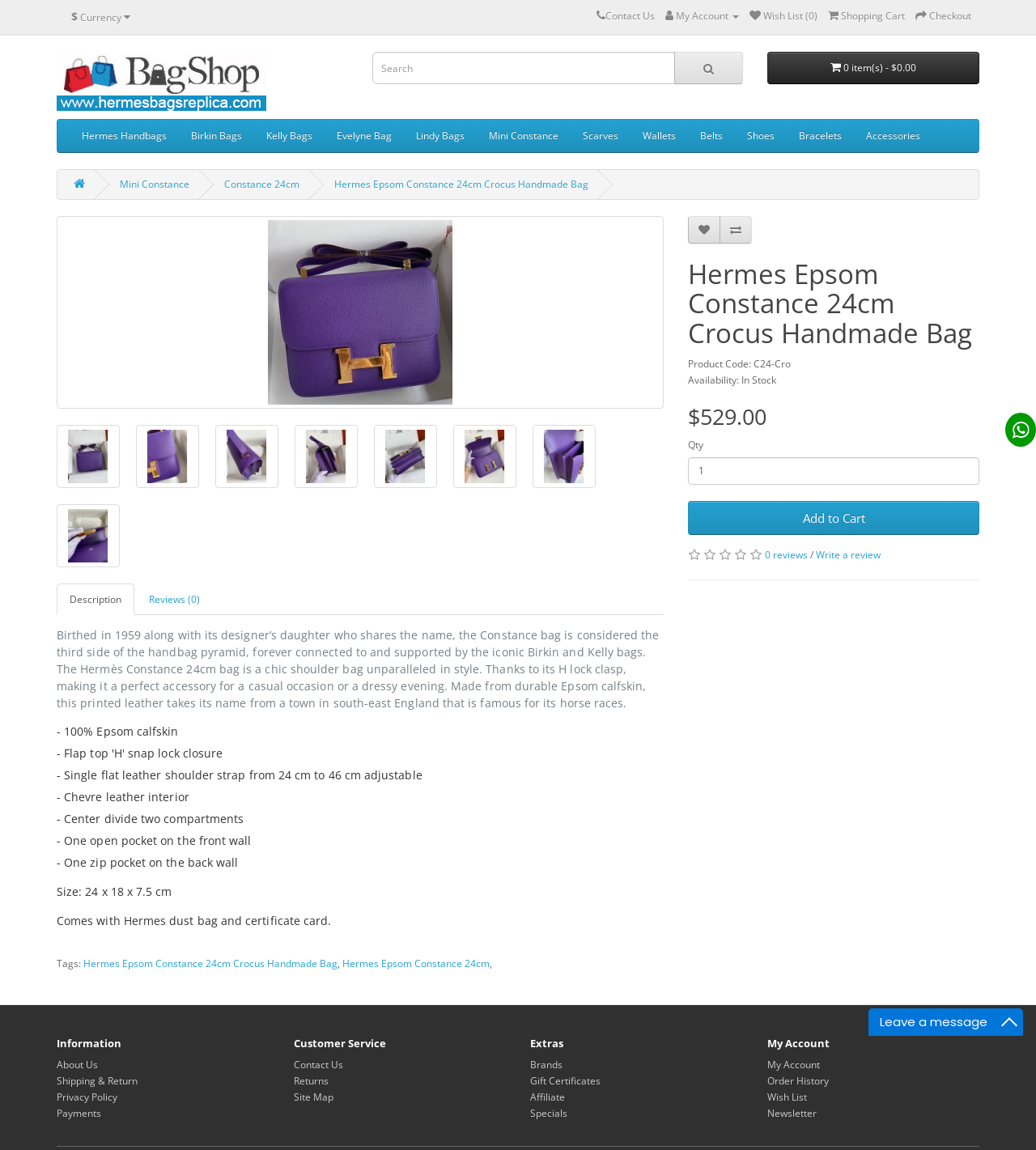Can you identify the bounding box coordinates of the clickable region needed to carry out this instruction: 'View product description'? The coordinates should be four float numbers within the range of 0 to 1, stated as [left, top, right, bottom].

[0.055, 0.507, 0.13, 0.535]